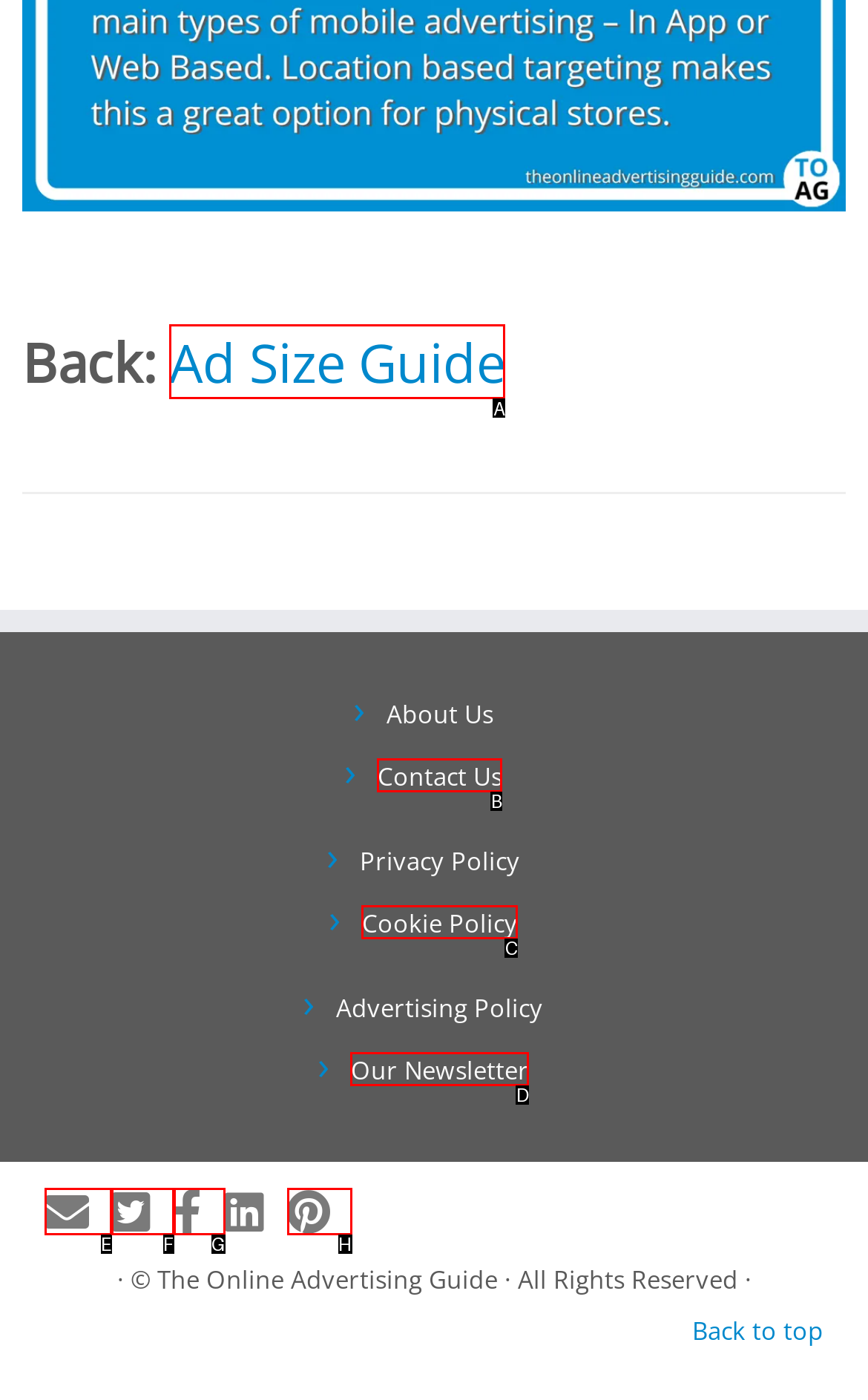For the instruction: Click on Ad Size Guide, determine the appropriate UI element to click from the given options. Respond with the letter corresponding to the correct choice.

A